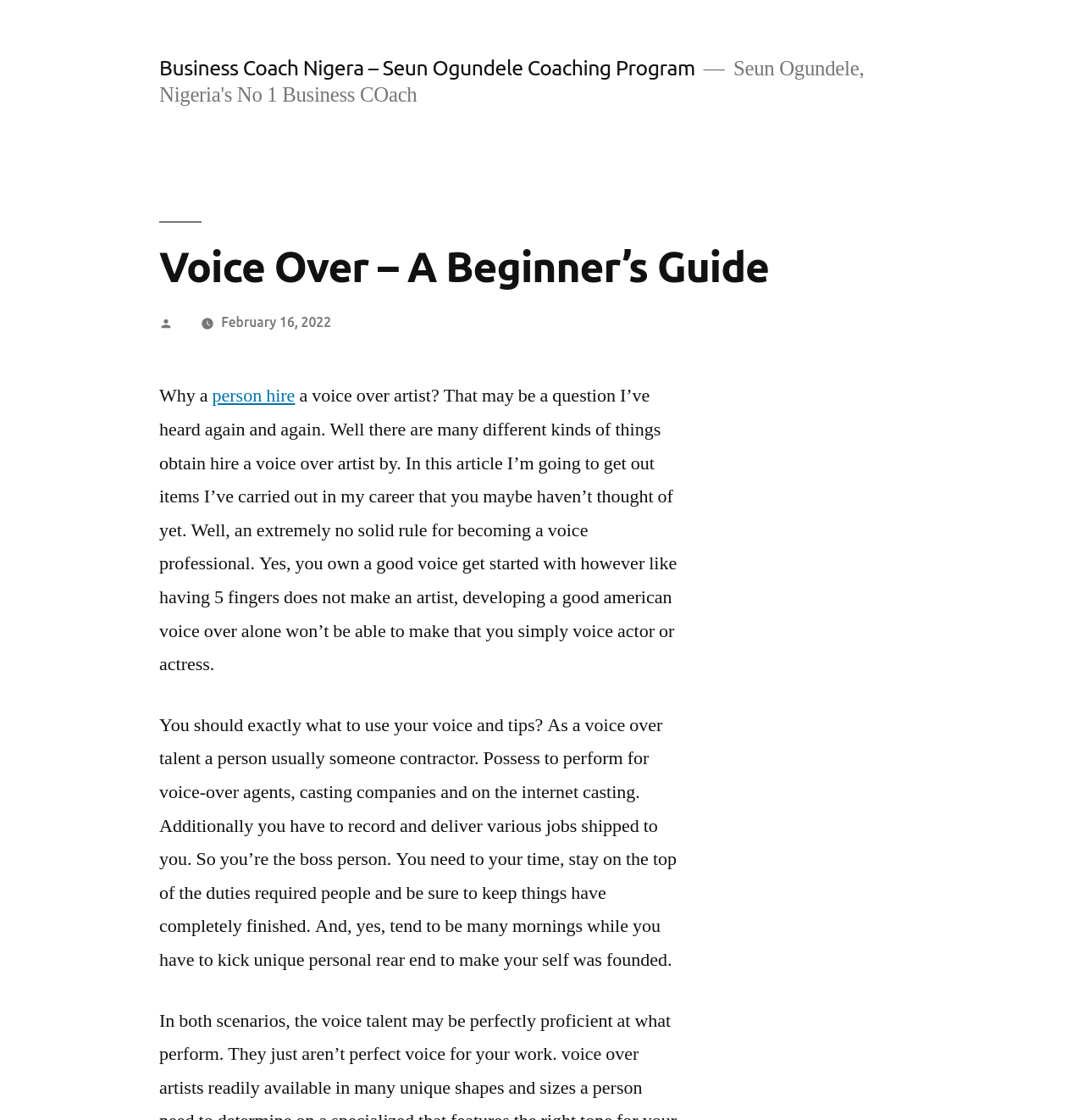Generate a thorough caption detailing the webpage content.

The webpage is about a beginner's guide to voice over, specifically focused on the business aspect of being a voice over artist. At the top, there is a header section that contains a link to "Business Coach Nigera – Seun Ogundele Coaching Program" and a heading that reads "Voice Over – A Beginner’s Guide". Below the header, there is a section that displays the posting date, "February 16, 2022".

The main content of the webpage is divided into two paragraphs. The first paragraph starts with a question "Why a person hire a voice over artist?" and goes on to discuss the various reasons why someone would hire a voice over artist. The text is quite detailed, explaining that having a good voice is not enough to become a voice actor or actress.

The second paragraph provides tips and advice on how to succeed as a voice over talent. It emphasizes the importance of being self-motivated, managing one's time, and staying on top of duties. The text is written in a conversational tone, with the author sharing their personal experience and offering words of encouragement.

There are no images on the page, and the overall layout is focused on presenting the text content in a clear and readable manner.